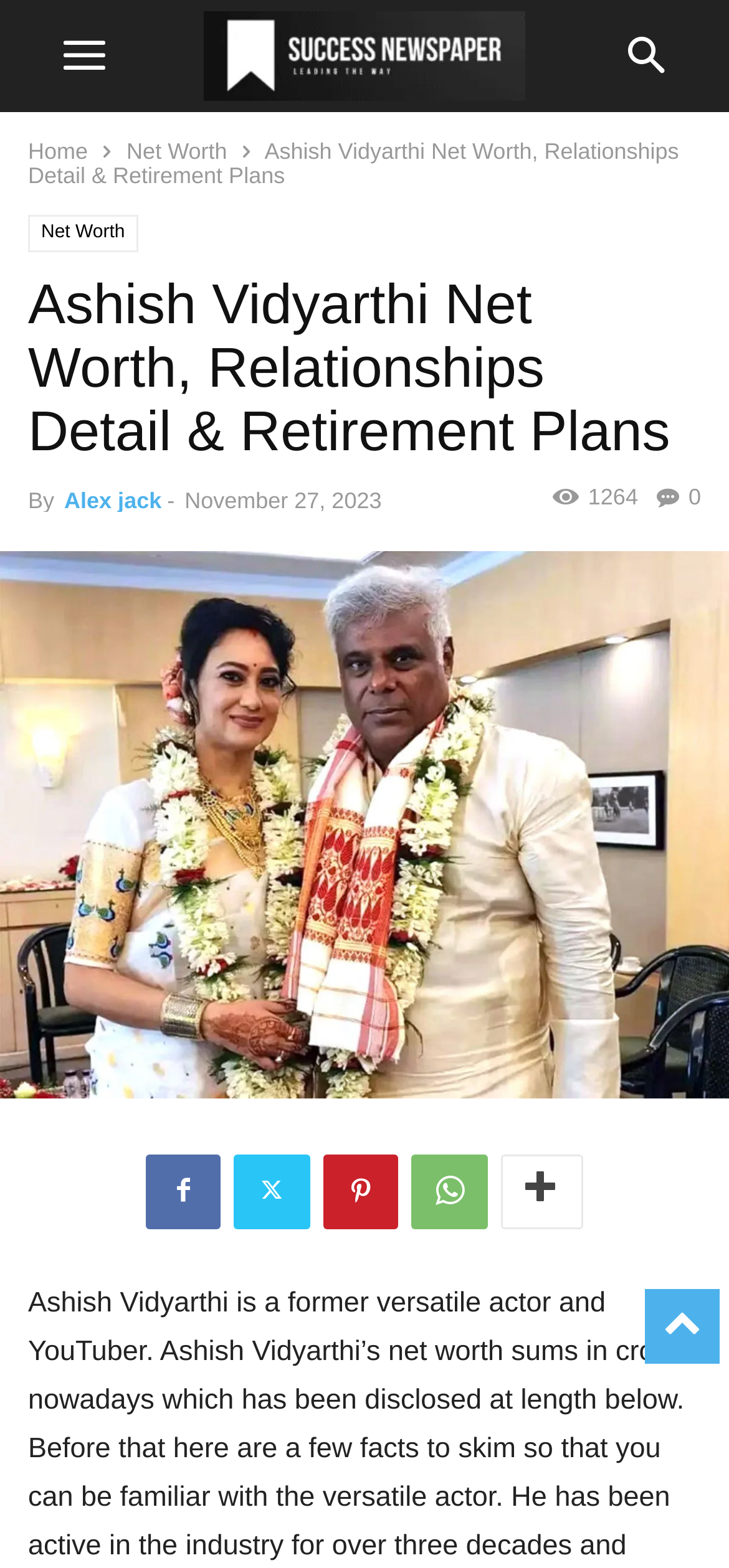Determine the bounding box coordinates of the section I need to click to execute the following instruction: "read article by Alex jack". Provide the coordinates as four float numbers between 0 and 1, i.e., [left, top, right, bottom].

[0.088, 0.311, 0.222, 0.328]